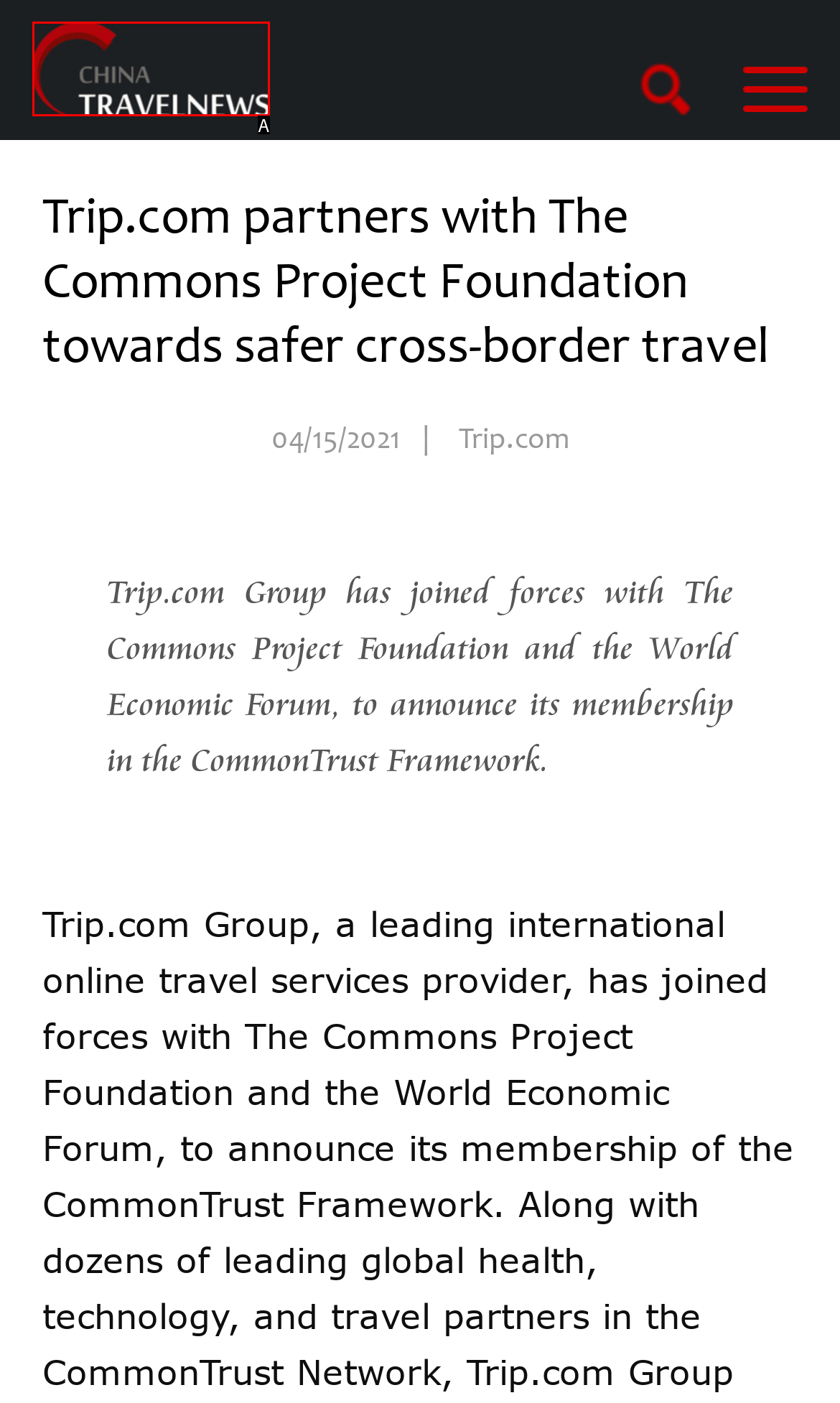Identify the option that corresponds to the given description: alt="China Travel News". Reply with the letter of the chosen option directly.

A